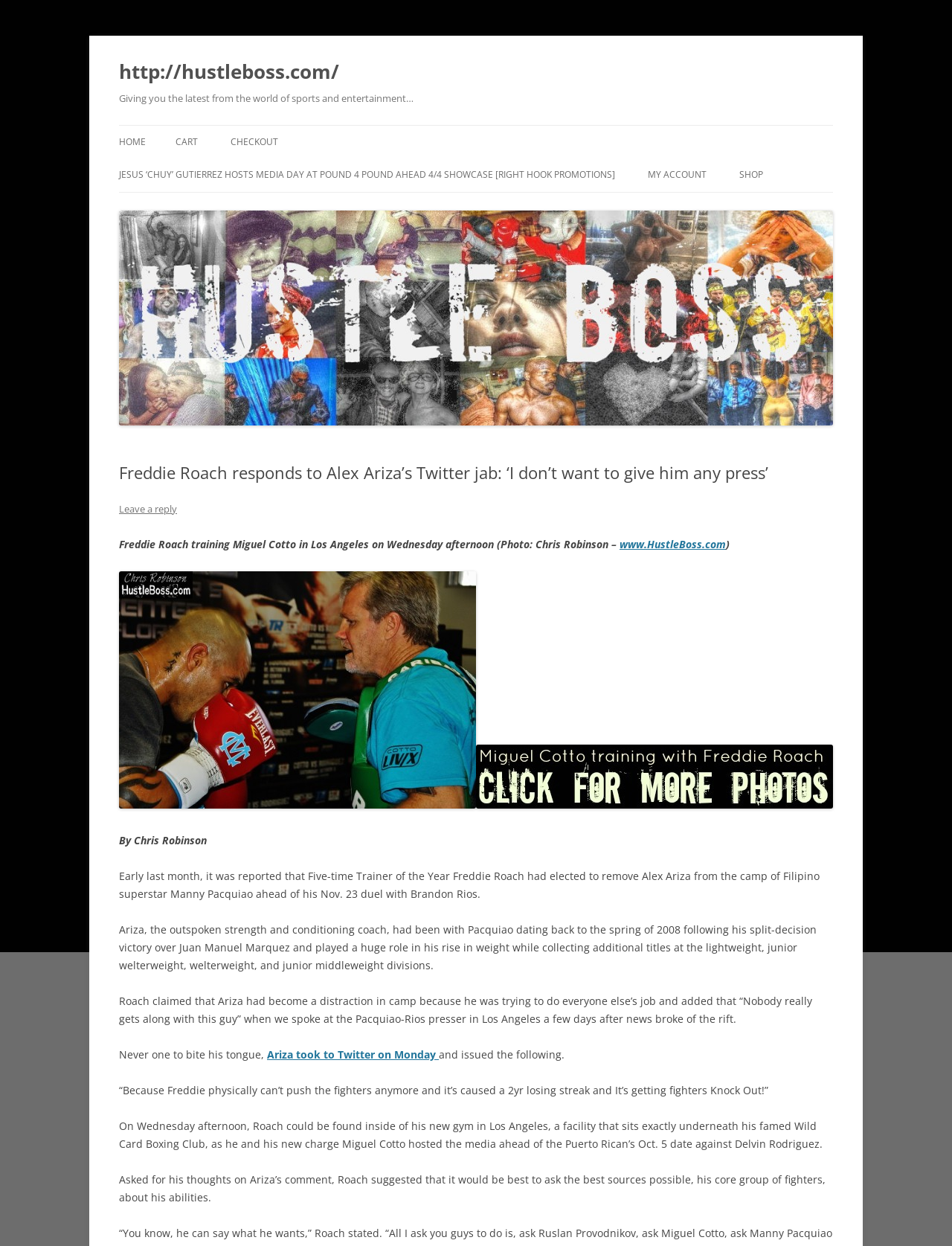Who is the author of the article?
Make sure to answer the question with a detailed and comprehensive explanation.

I found this answer by reading the article, which mentions 'By Chris Robinson' at the bottom. This indicates that Chris Robinson is the author of the article.